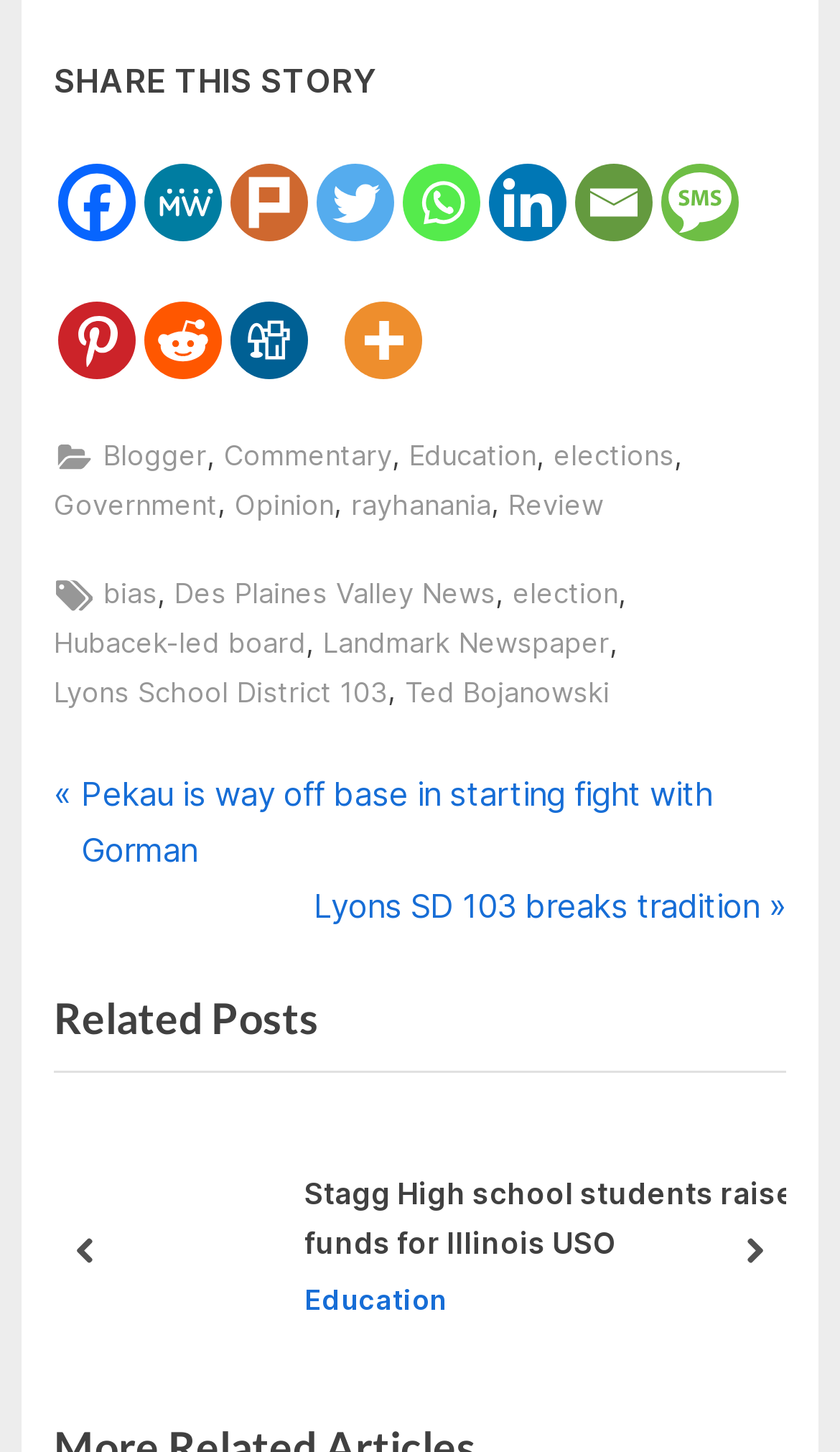What is the purpose of the 'SHARE THIS STORY' section?
Give a one-word or short-phrase answer derived from the screenshot.

To share the story on social media